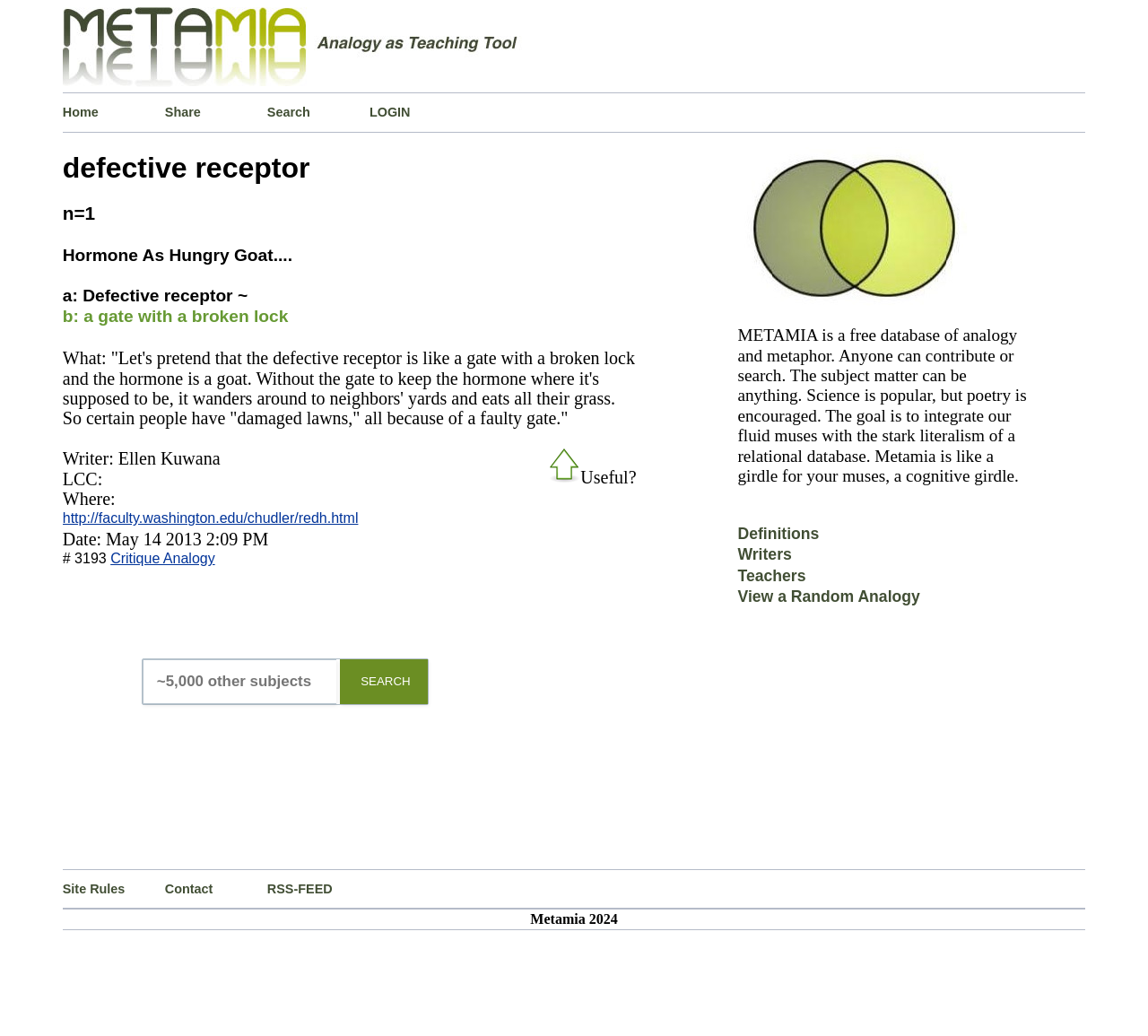Please answer the following query using a single word or phrase: 
What is the text above the 'Hormone As Hungry Goat...' sentence?

n=1